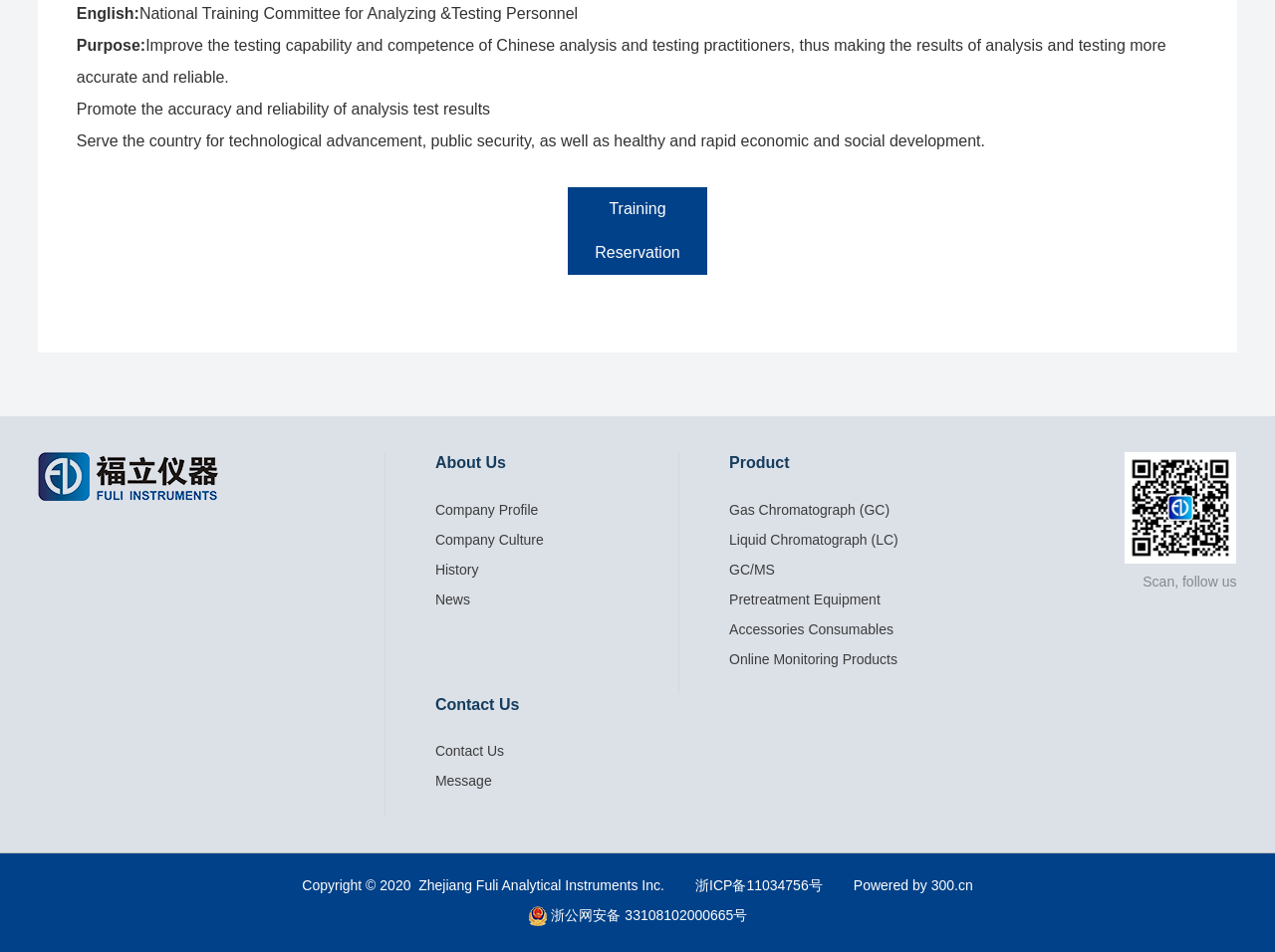Give a concise answer using only one word or phrase for this question:
What type of products does the company offer?

Analytical instruments